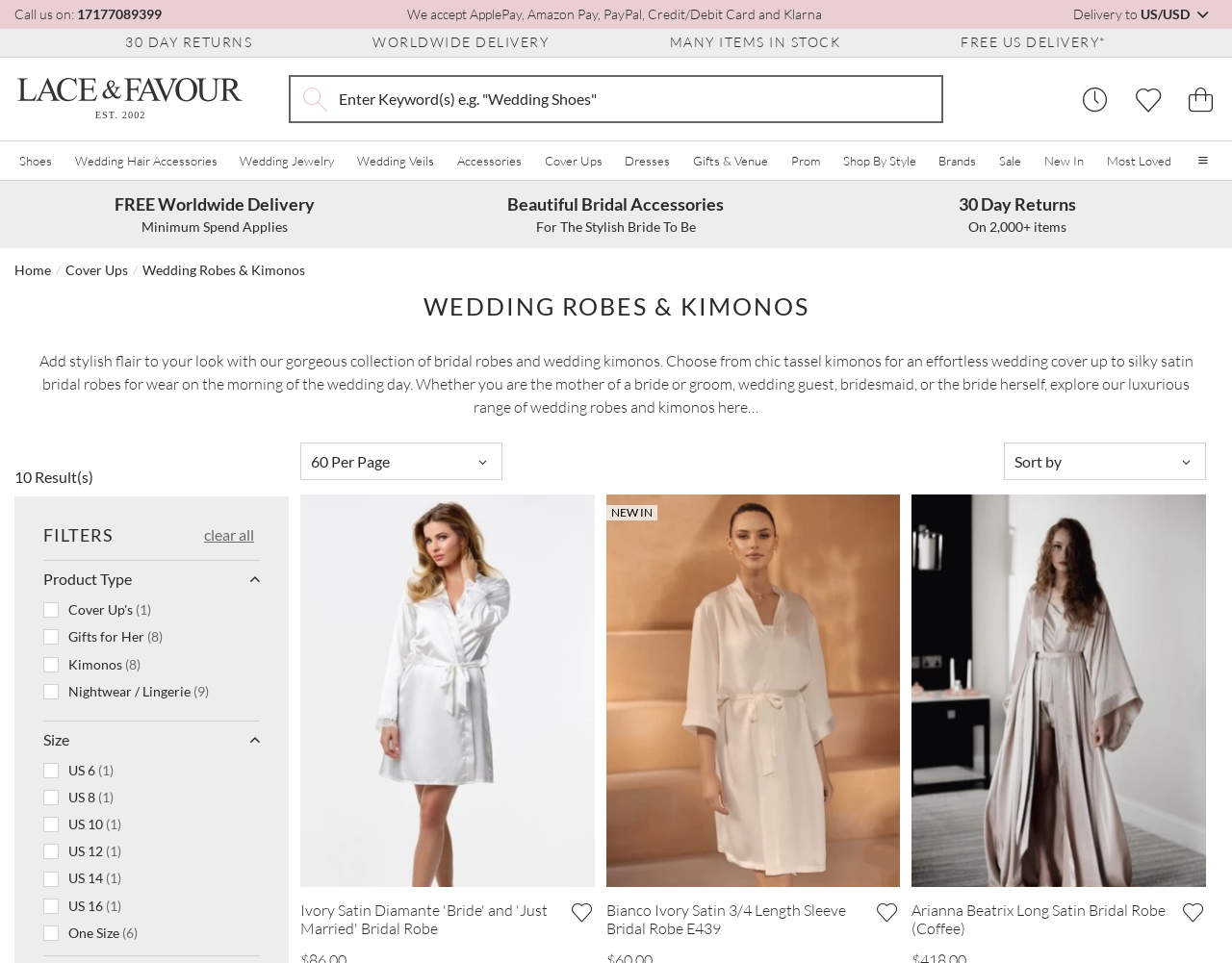Identify the bounding box for the element characterized by the following description: "Micey".

None